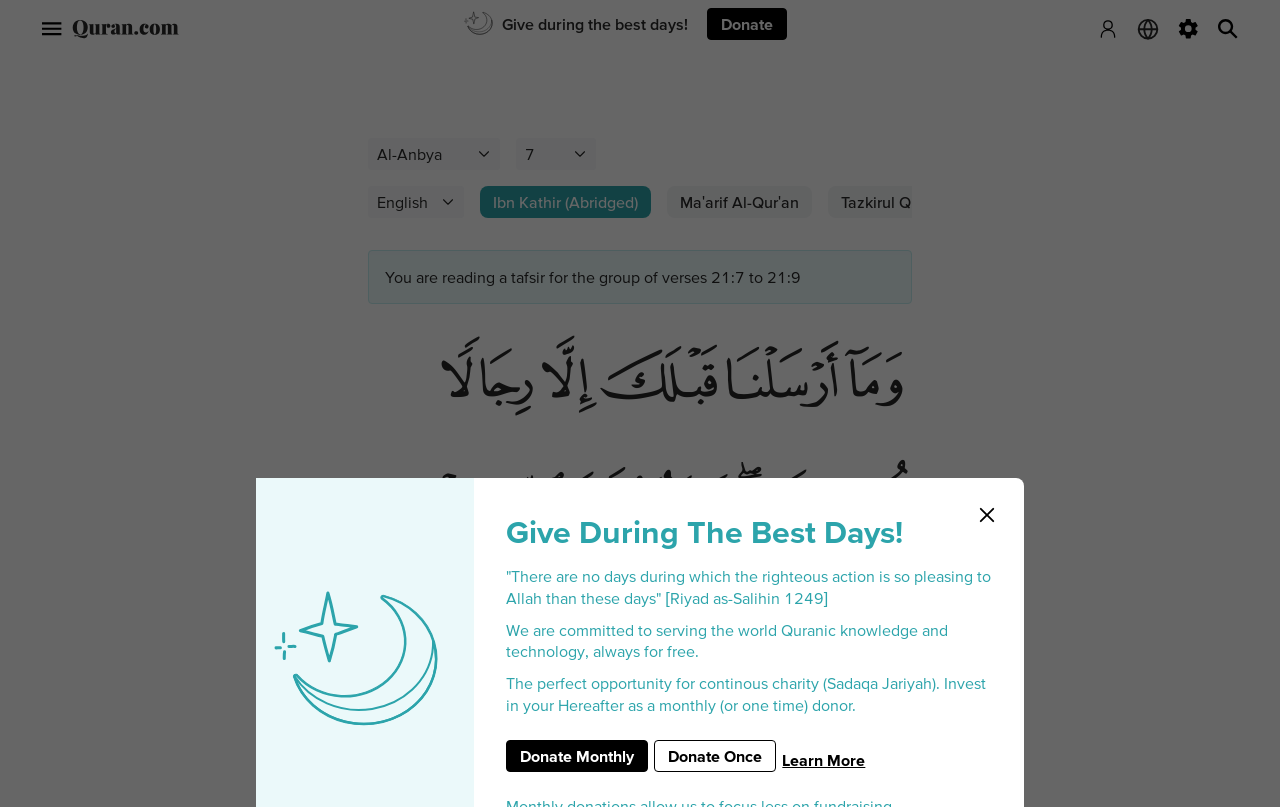What is the name of the first Tafsir button?
Look at the image and answer with only one word or phrase.

Ibn Kathir (Abridged)